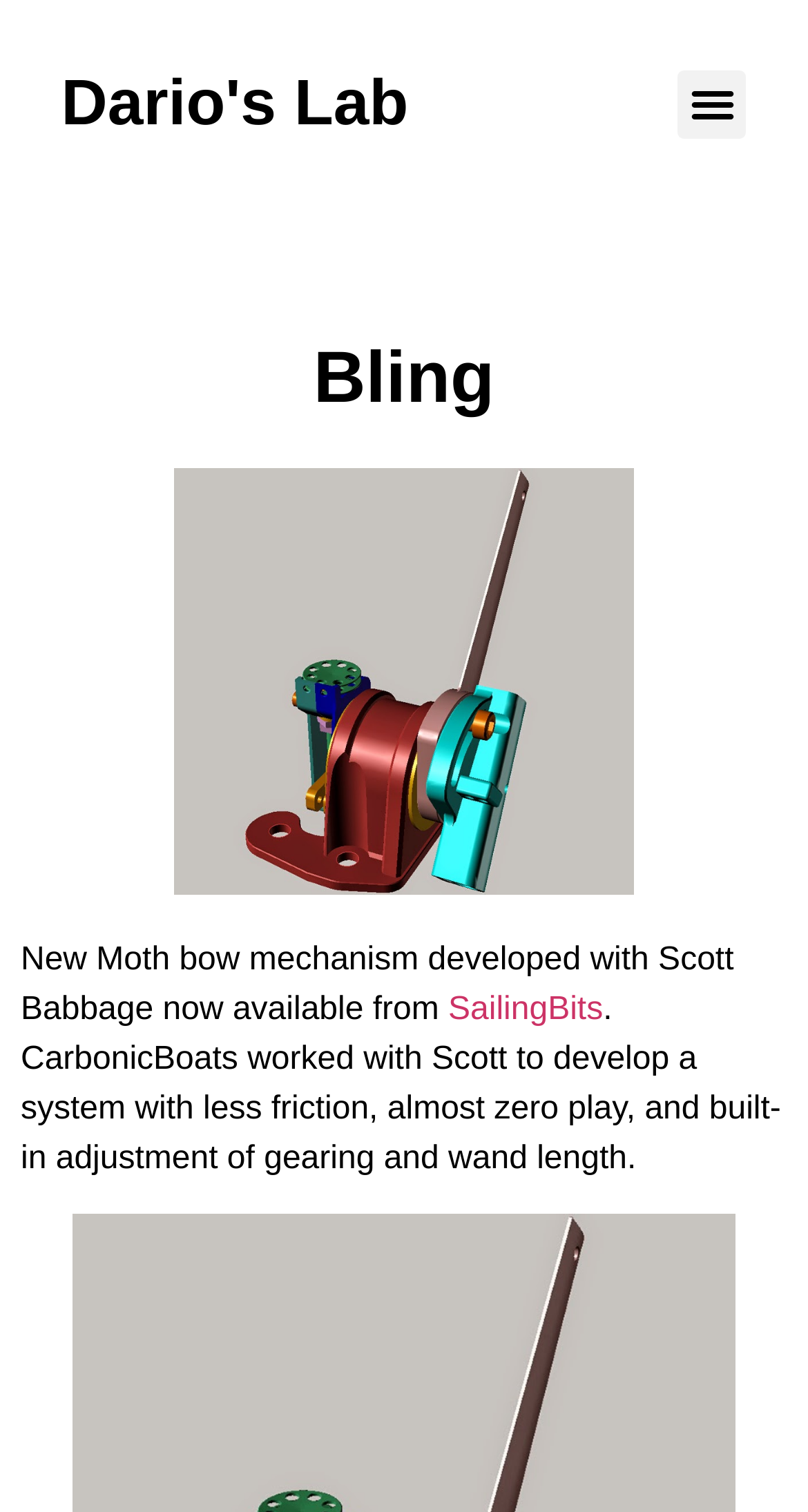Carefully examine the image and provide an in-depth answer to the question: What is the purpose of the menu toggle button?

The button 'Menu Toggle' is present on the webpage, and its purpose can be inferred as expanding or collapsing the menu. The button has a bounding box coordinate of [0.84, 0.046, 0.924, 0.091] and is currently not expanded.